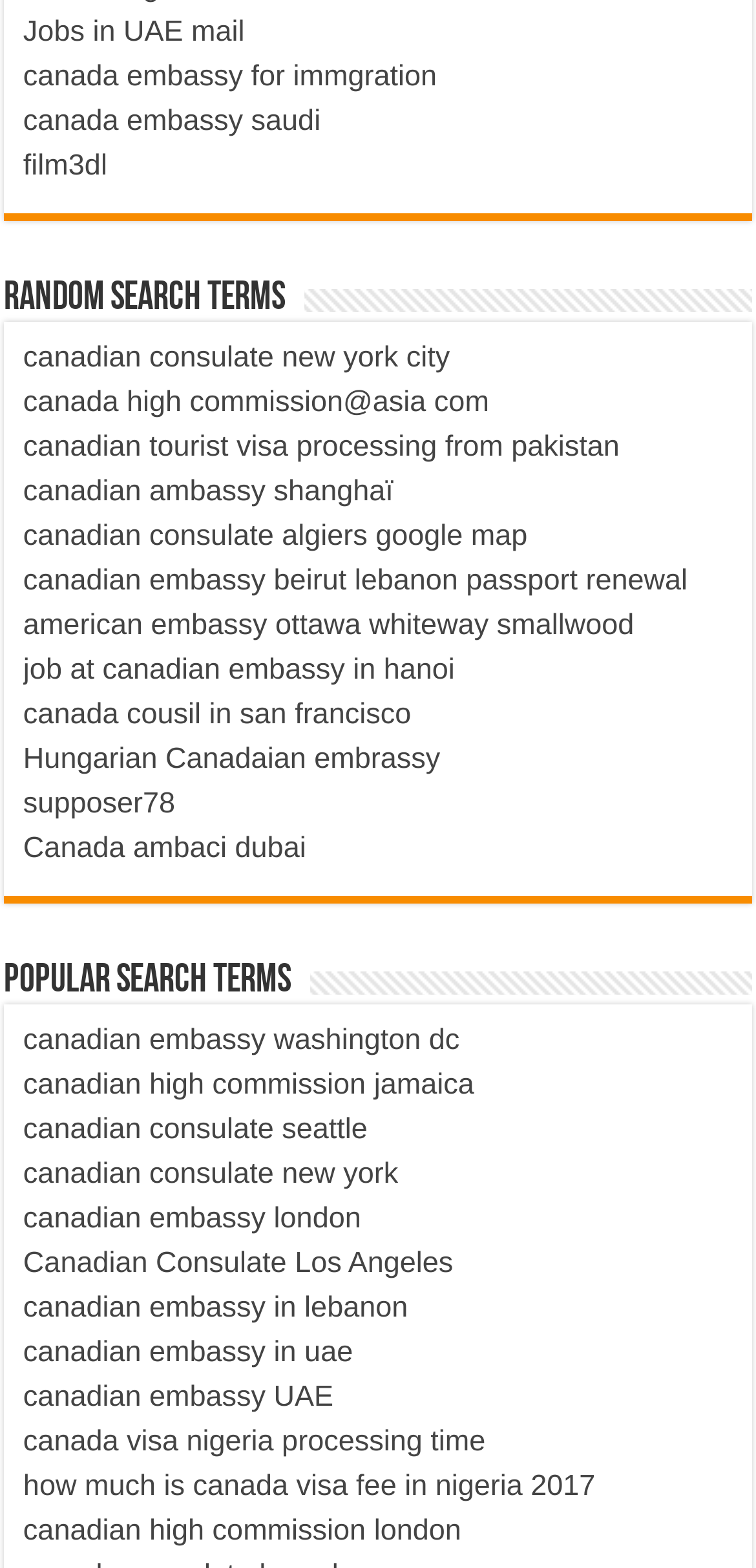How many headings are there on this webpage?
Refer to the screenshot and respond with a concise word or phrase.

2